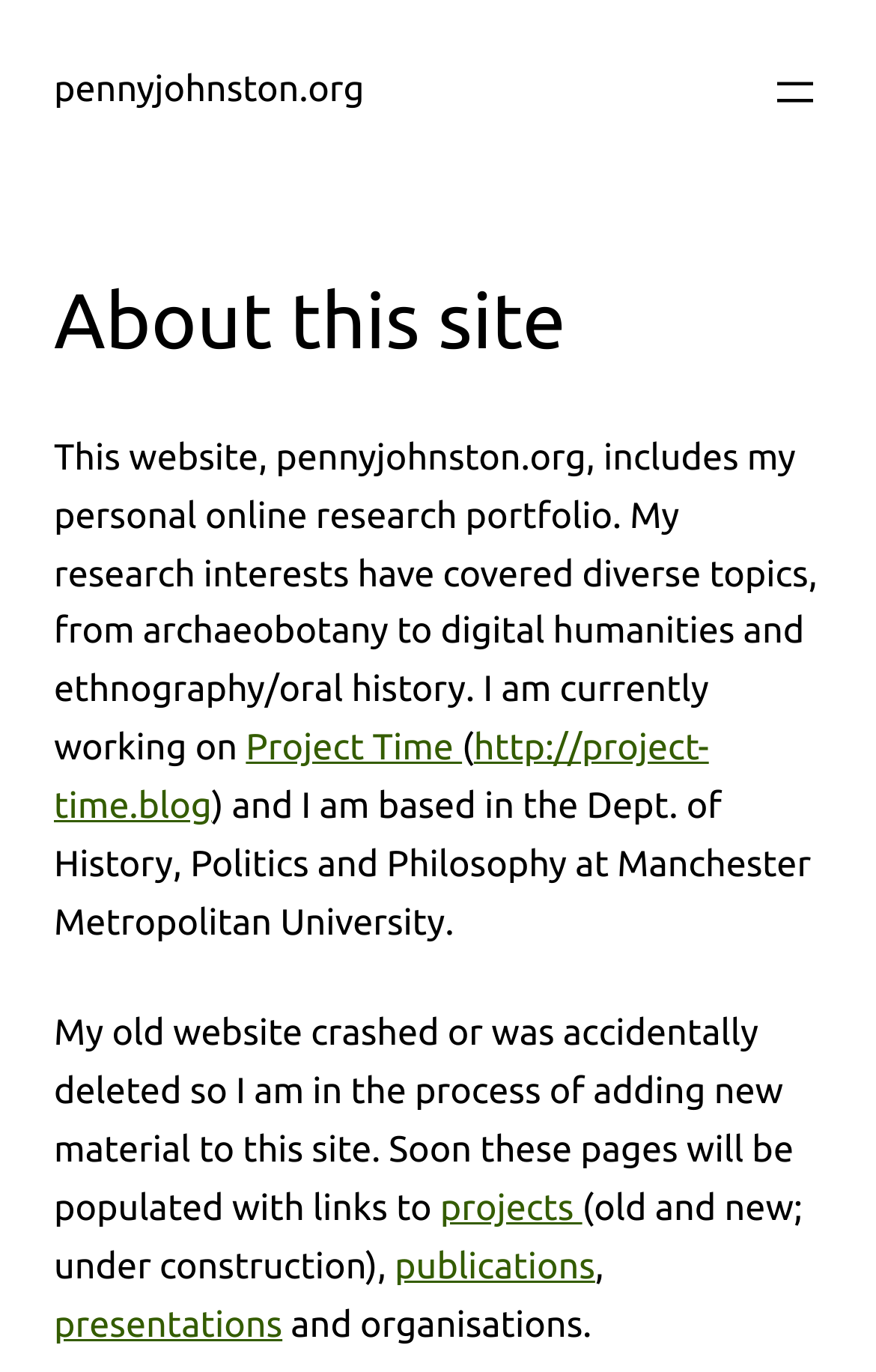Respond to the question below with a single word or phrase:
What will the pages be populated with soon?

Links to projects